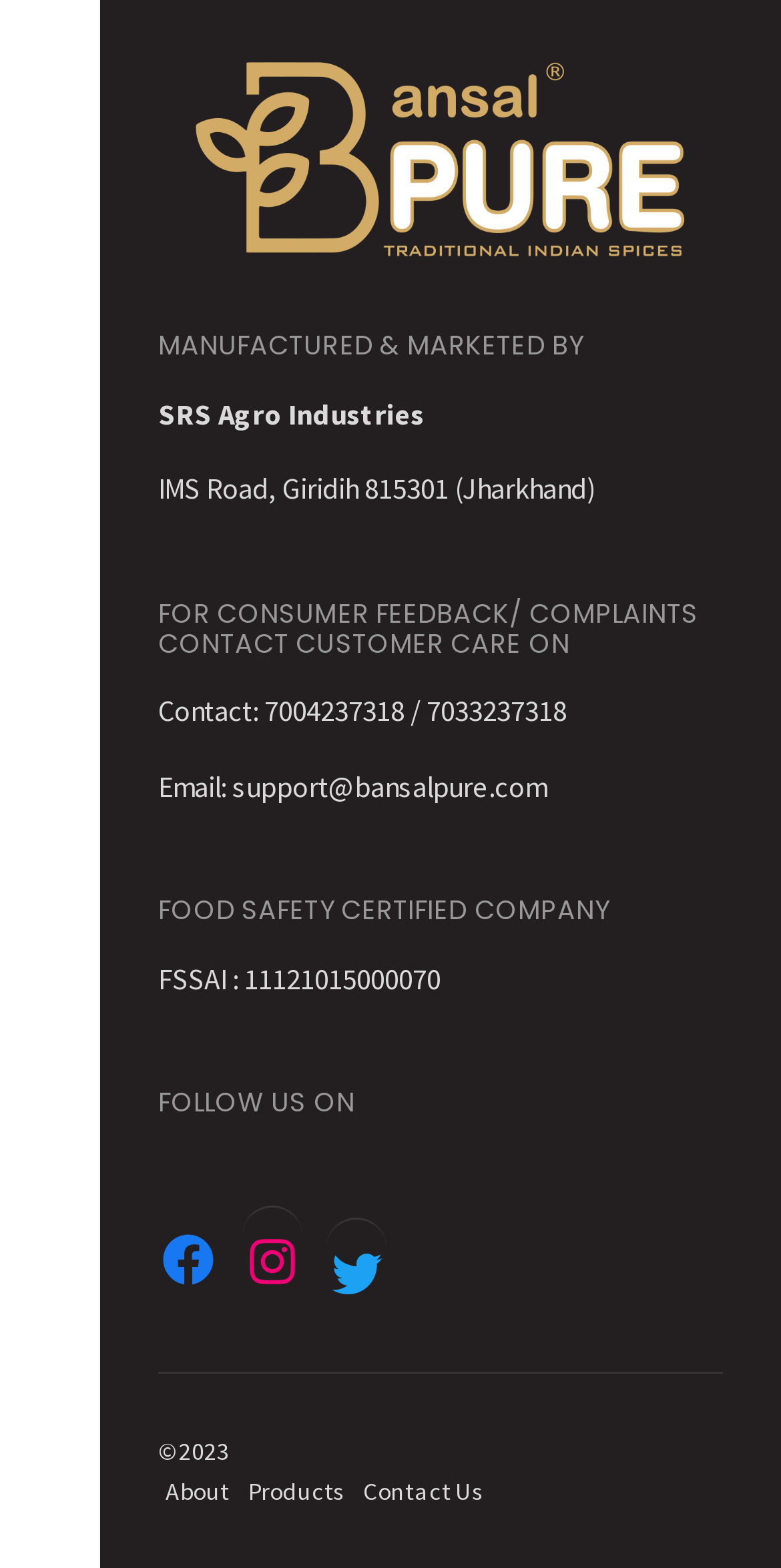How many social media links are there?
From the screenshot, supply a one-word or short-phrase answer.

3